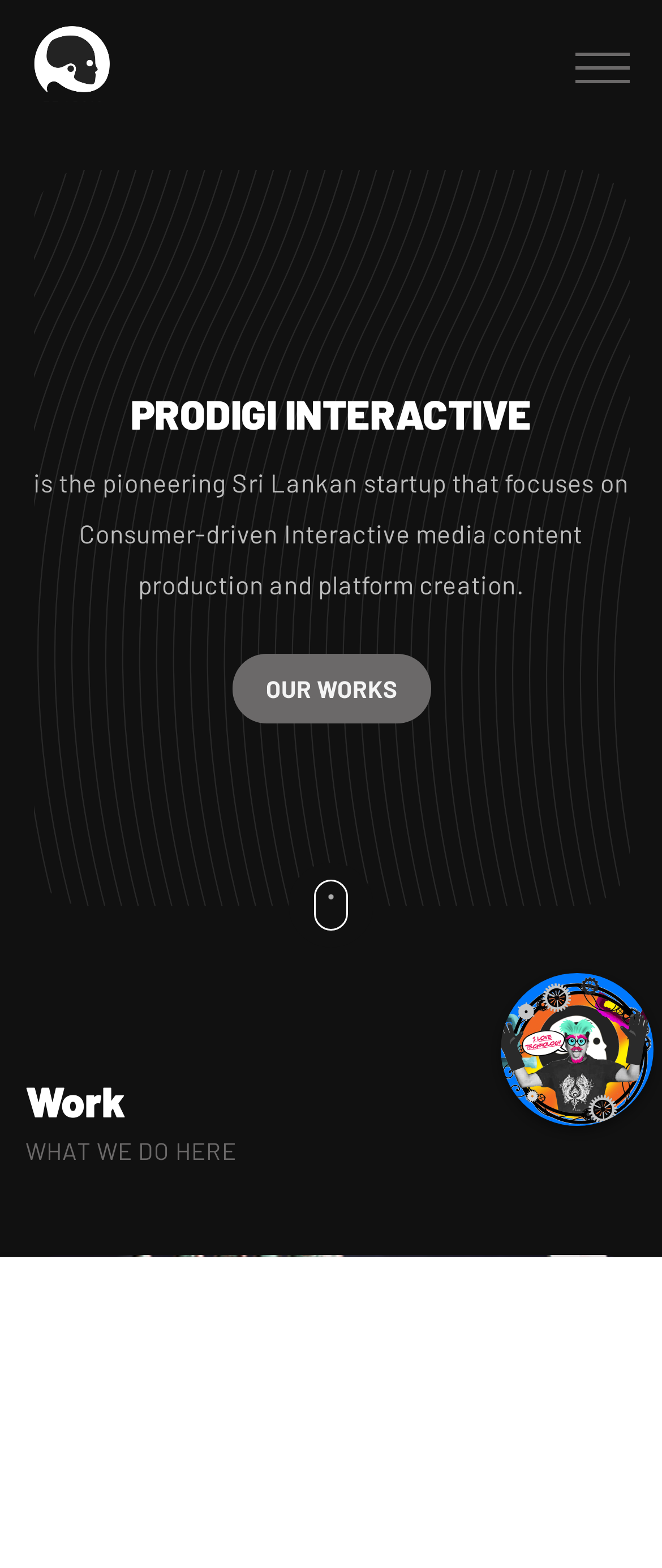Answer the question in a single word or phrase:
What is the section title above 'Gaming'?

Work